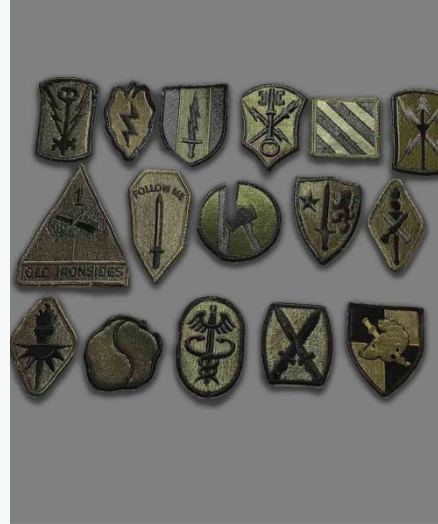What is the shape of the 'Old Ironsides' patch?
Examine the screenshot and reply with a single word or phrase.

Triangular